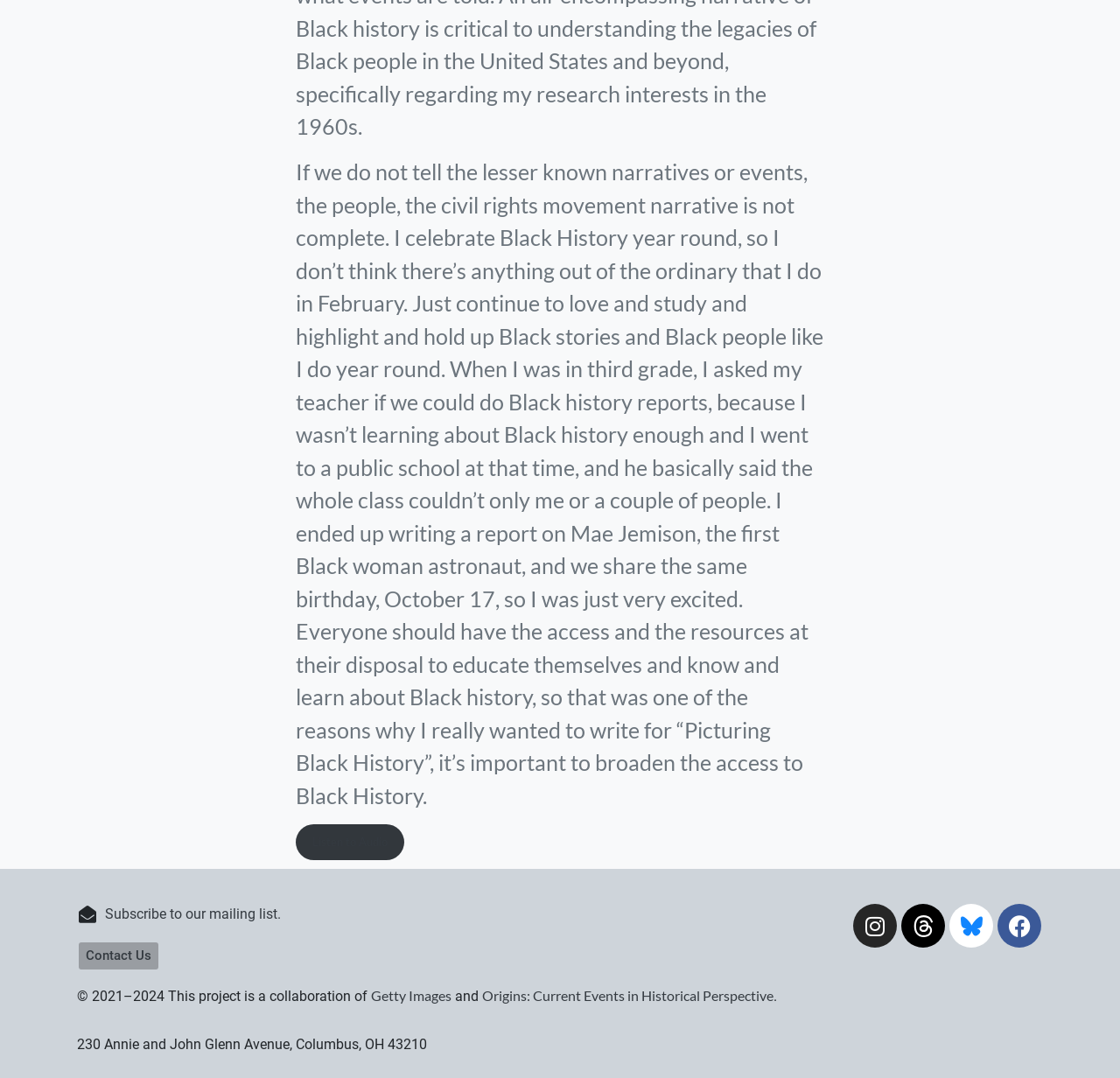Please answer the following question using a single word or phrase: 
What is the main topic of the webpage?

Black History